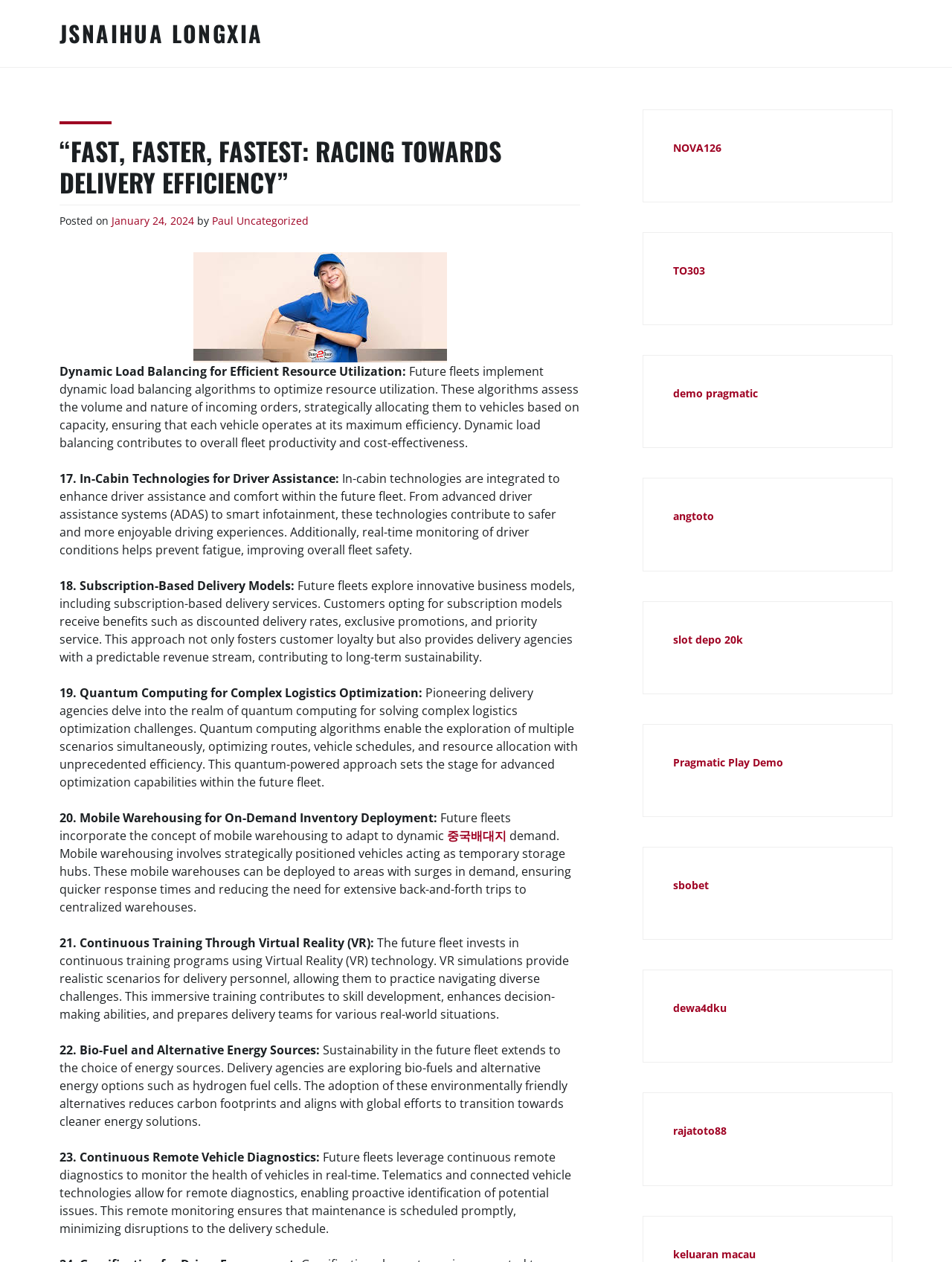Determine the bounding box coordinates of the clickable element to complete this instruction: "Read the article about Dynamic Load Balancing for Efficient Resource Utilization". Provide the coordinates in the format of four float numbers between 0 and 1, [left, top, right, bottom].

[0.062, 0.288, 0.427, 0.301]